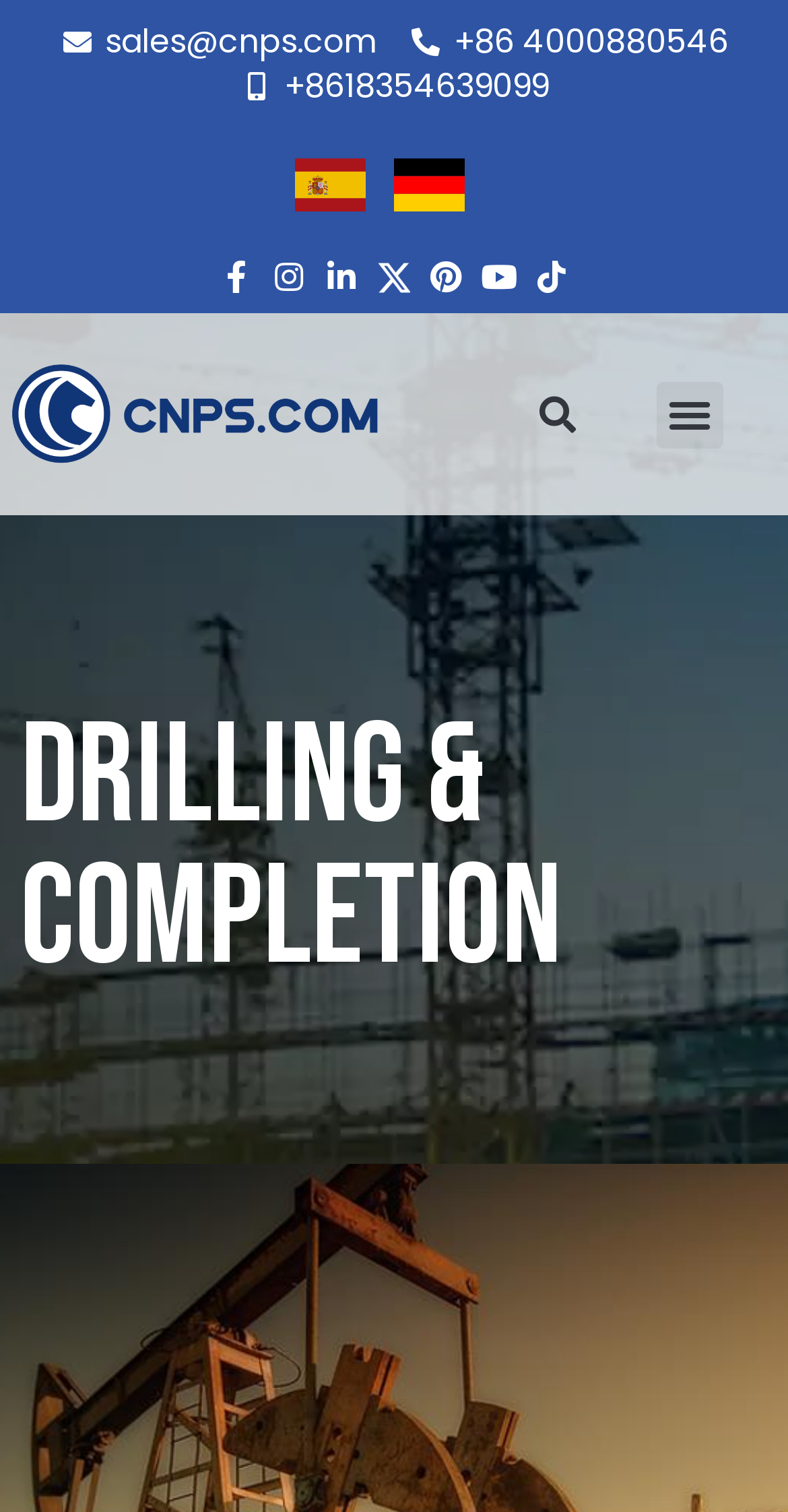Extract the bounding box coordinates for the HTML element that matches this description: "Tiktok". The coordinates should be four float numbers between 0 and 1, i.e., [left, top, right, bottom].

[0.679, 0.172, 0.721, 0.193]